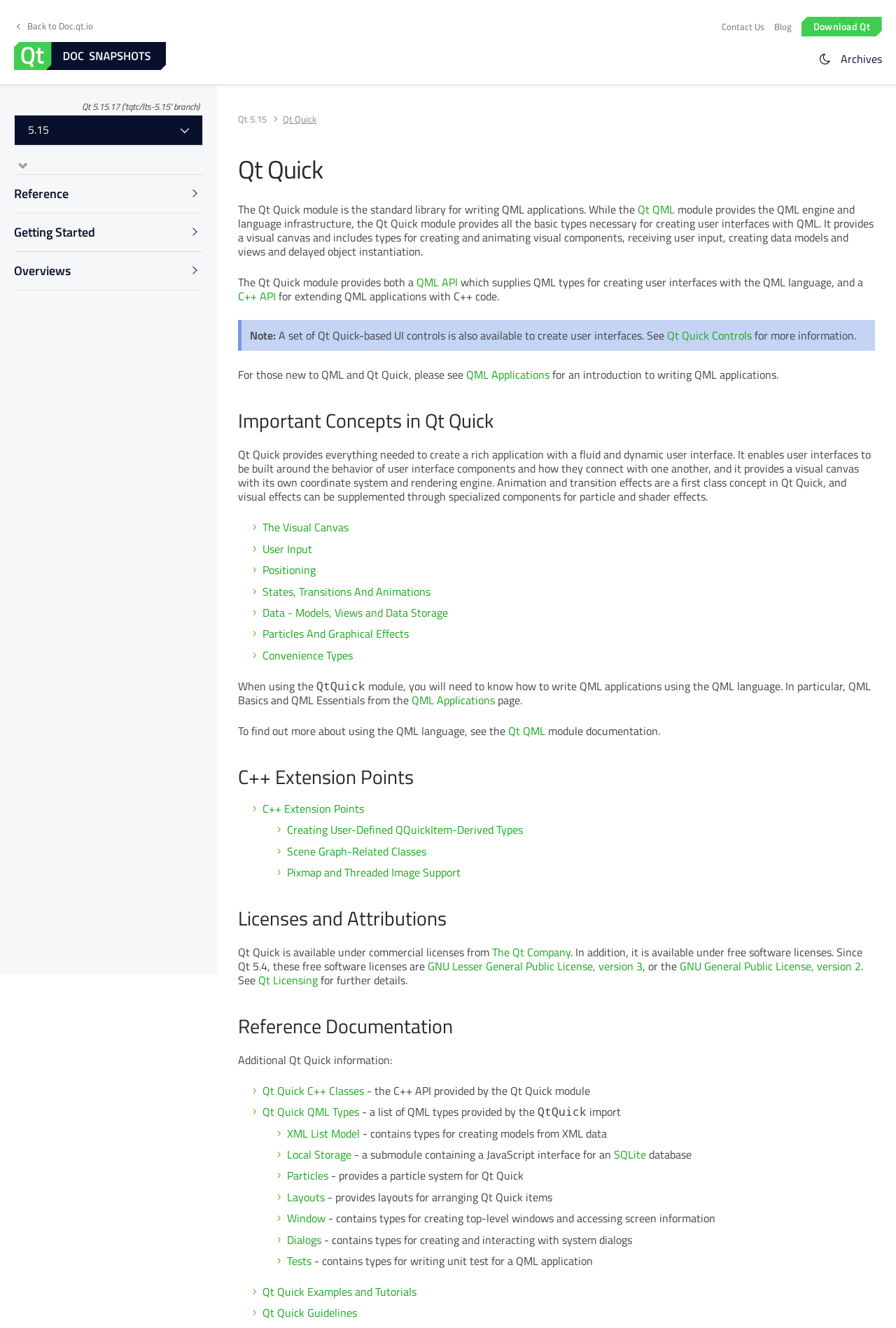Given the description Qt Quick Guidelines, predict the bounding box coordinates of the UI element. Ensure the coordinates are in the format (top-left x, top-left y, bottom-right x, bottom-right y) and all values are between 0 and 1.

[0.293, 0.982, 0.398, 0.995]